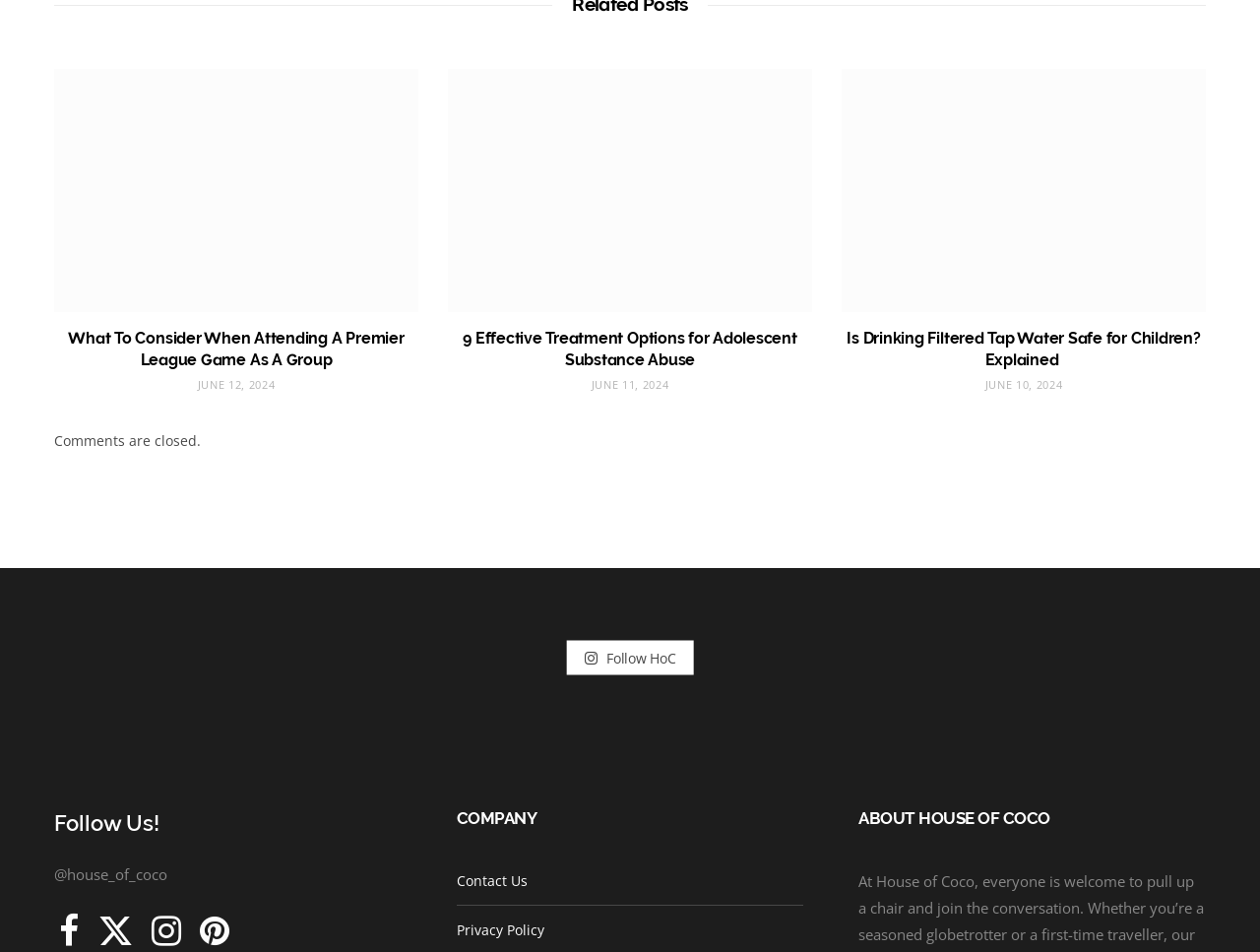Determine the bounding box coordinates of the section I need to click to execute the following instruction: "Follow HoC". Provide the coordinates as four float numbers between 0 and 1, i.e., [left, top, right, bottom].

[0.45, 0.673, 0.55, 0.709]